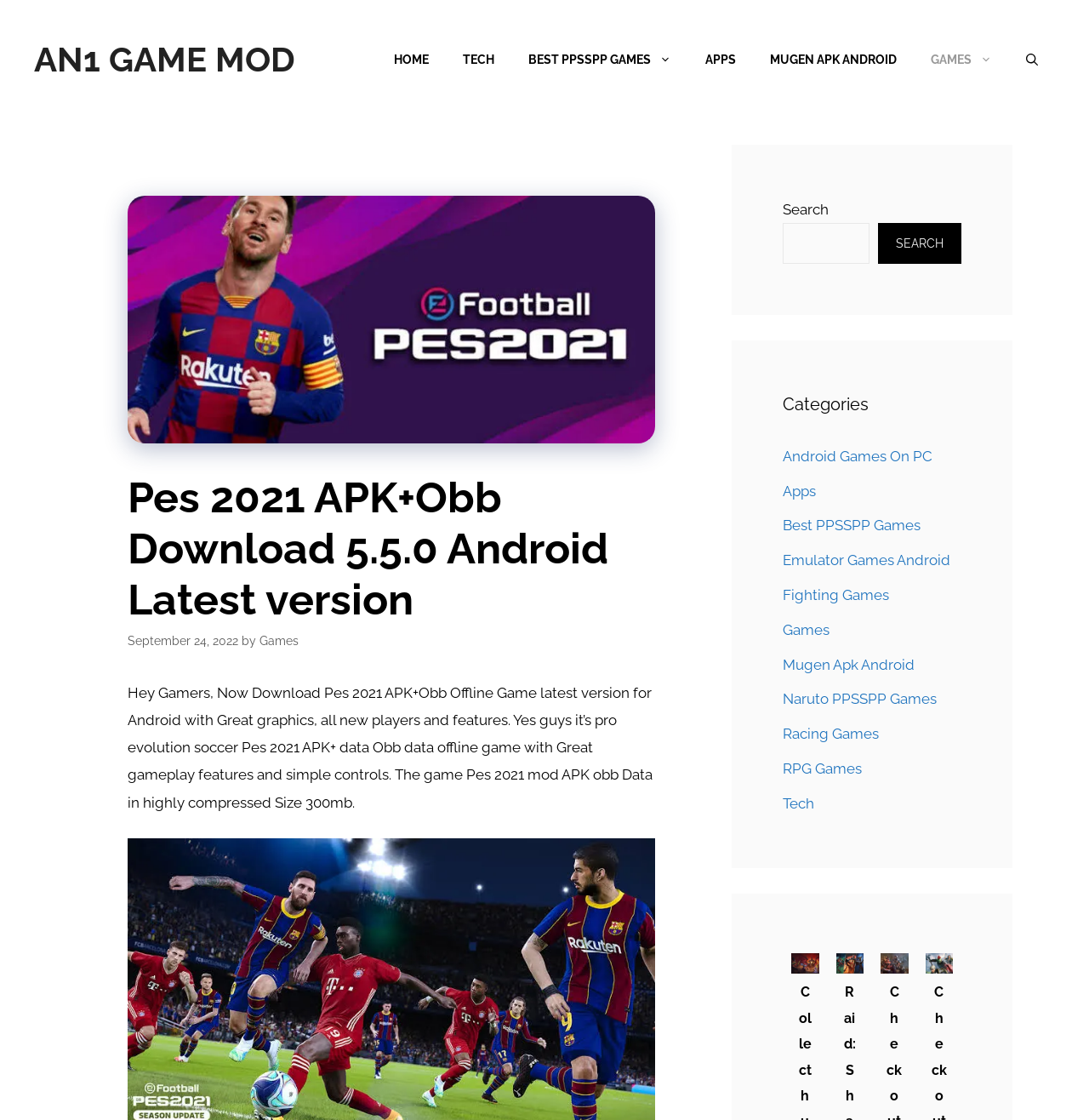What type of games are available on this website?
Based on the visual, give a brief answer using one word or a short phrase.

Android Games